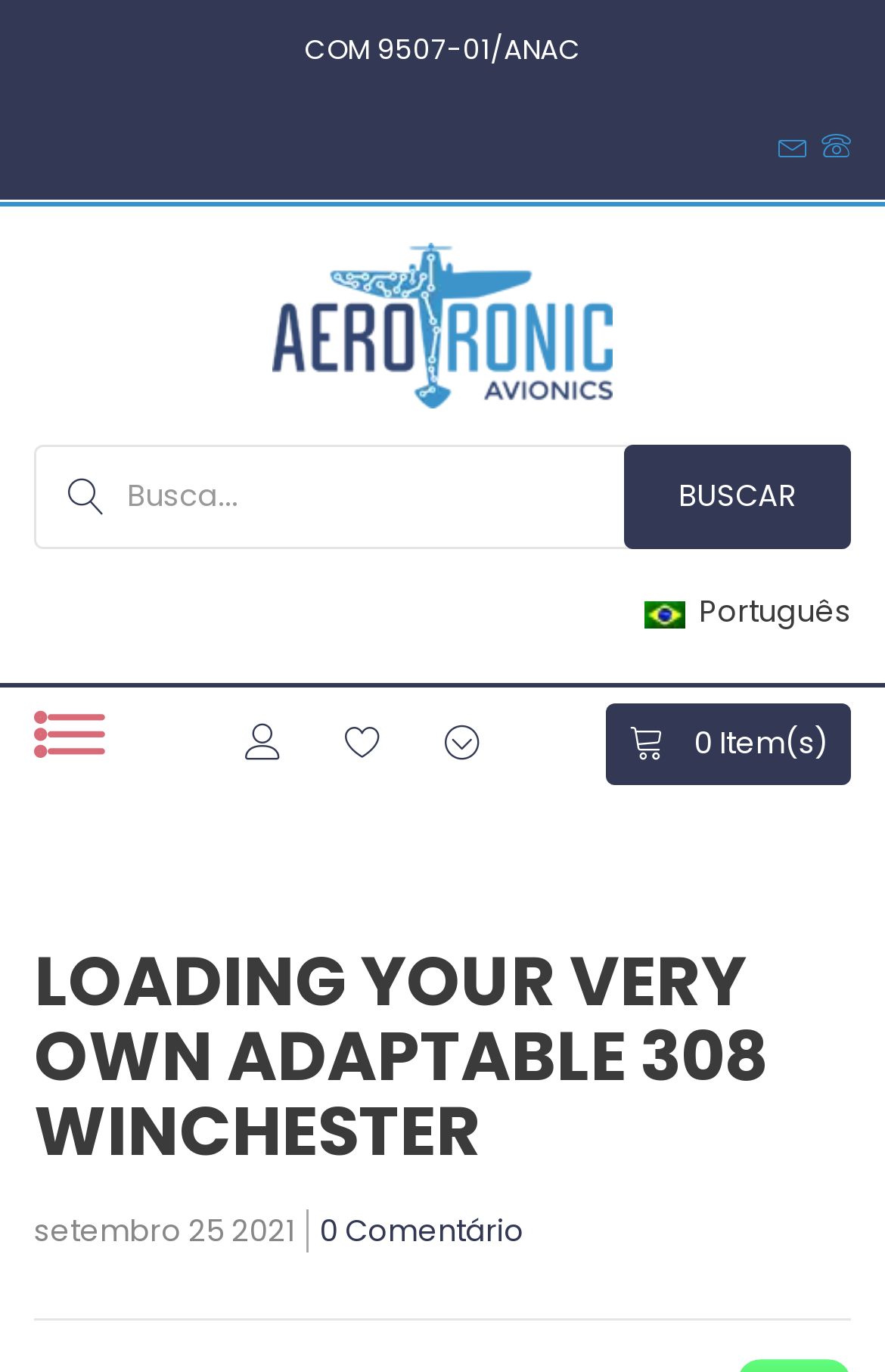Locate the bounding box coordinates of the item that should be clicked to fulfill the instruction: "View comments".

[0.362, 0.887, 0.592, 0.917]